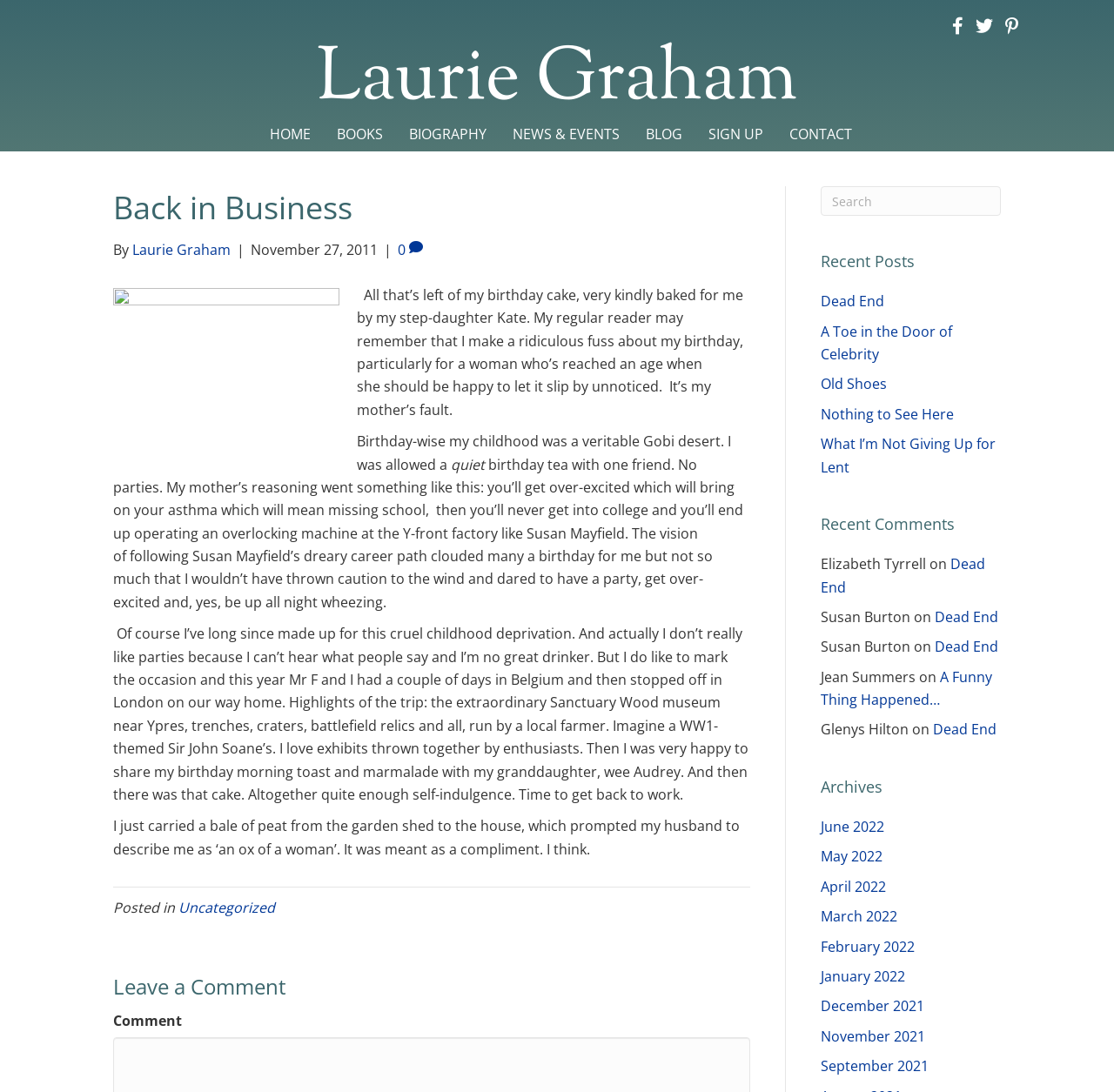Please pinpoint the bounding box coordinates for the region I should click to adhere to this instruction: "Click the 'HOME' link".

[0.23, 0.111, 0.29, 0.135]